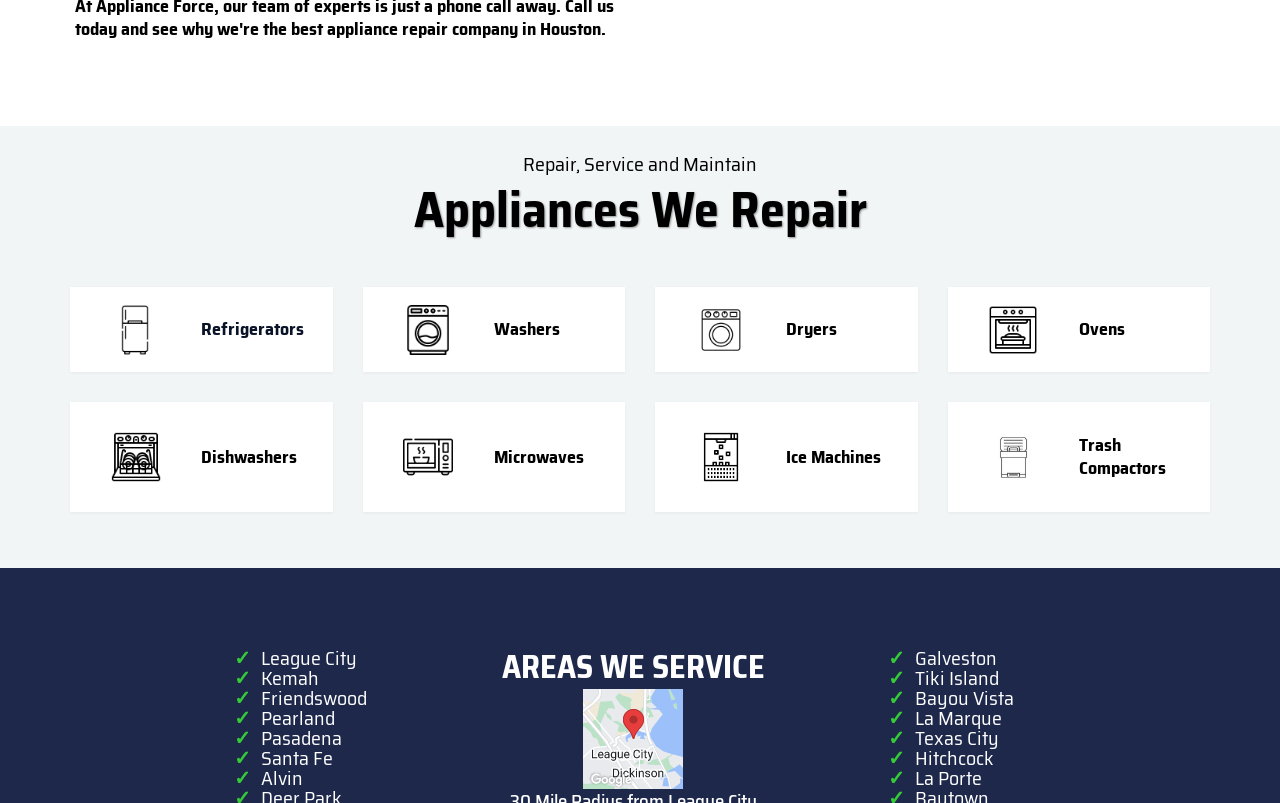Locate the bounding box coordinates of the area you need to click to fulfill this instruction: 'Search for something'. The coordinates must be in the form of four float numbers ranging from 0 to 1: [left, top, right, bottom].

None